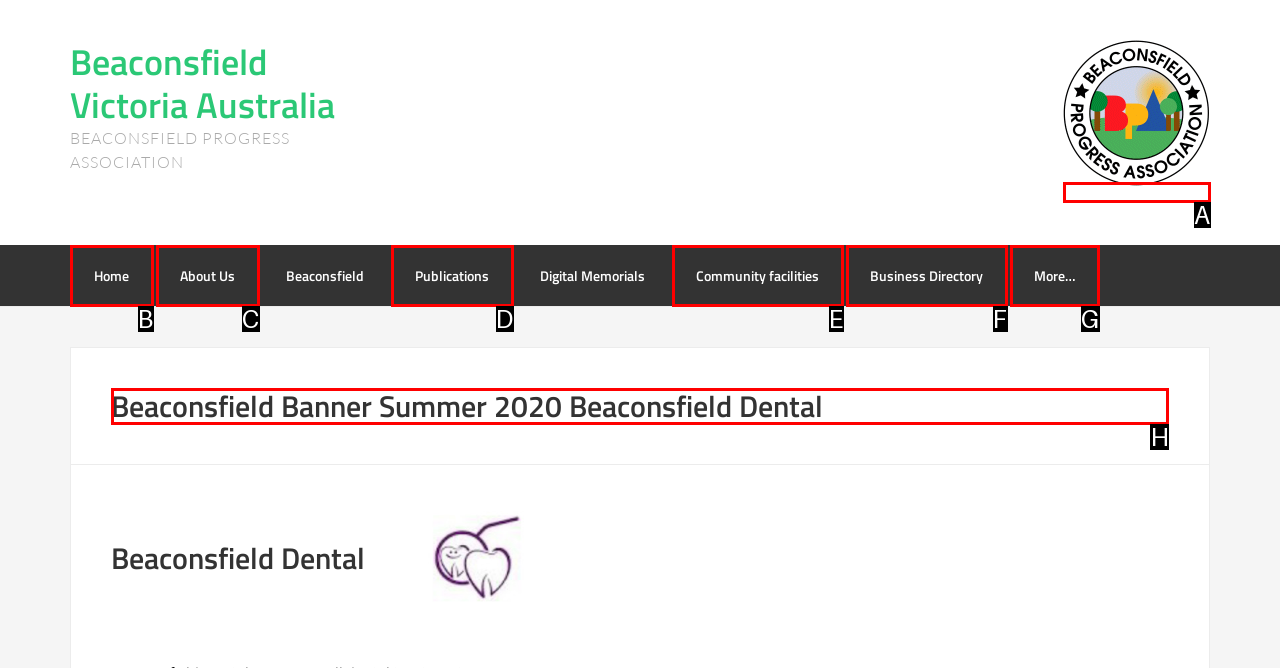Which option should you click on to fulfill this task: Click on 'magic show'? Answer with the letter of the correct choice.

None